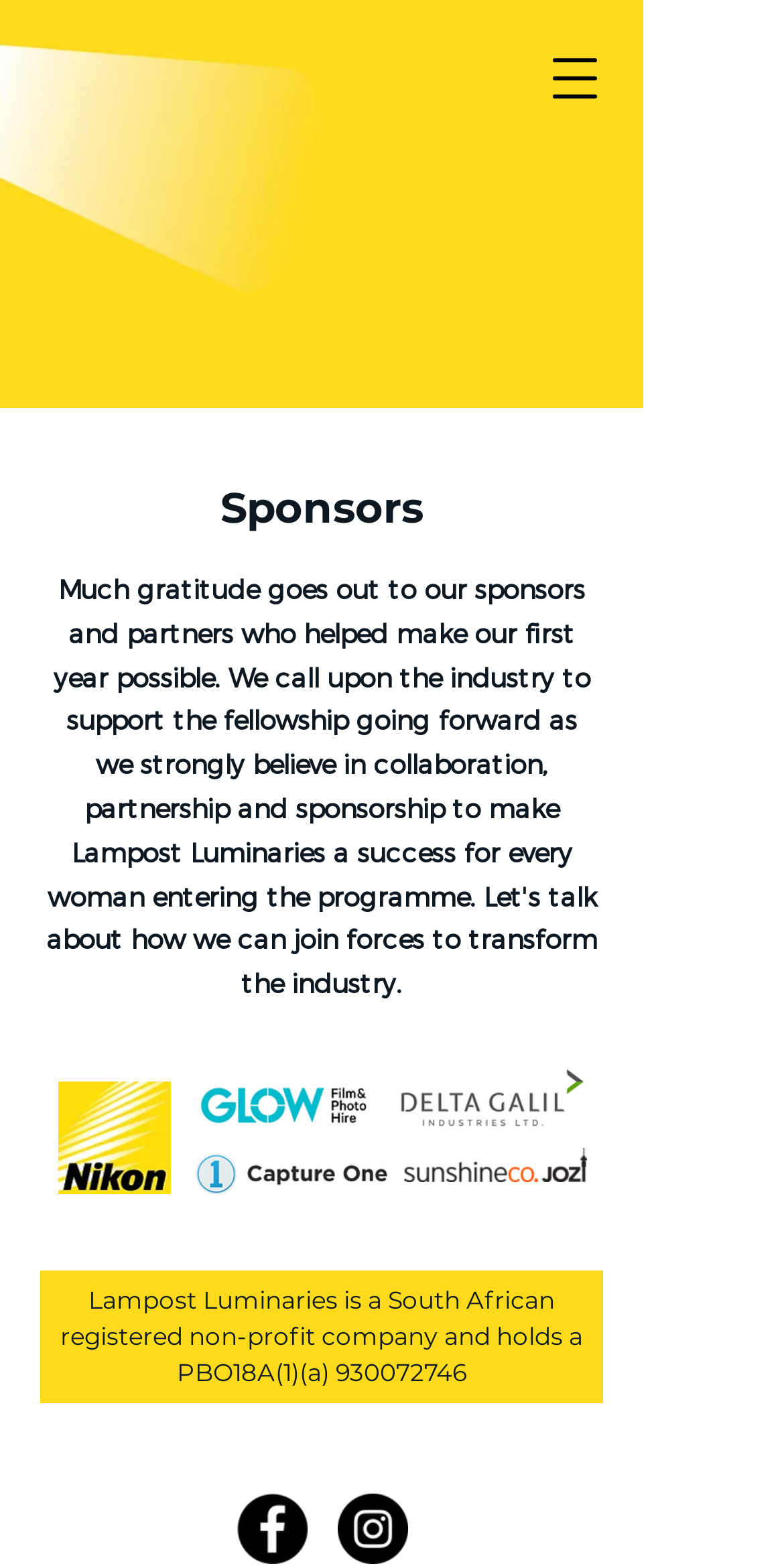Summarize the webpage comprehensively, mentioning all visible components.

The webpage is about sponsors of Lampost Luminaries, a non-profit organization. At the top, there is a slideshow gallery that takes up most of the width and about a quarter of the height of the page. Below the slideshow, there is a navigation menu button on the right side. 

The main content of the page is divided into sections. The first section has a heading "Sponsors" and a paragraph of text that expresses gratitude to the sponsors and partners who supported the organization's first year. This section is located near the top of the page, below the slideshow.

Below the text, there are several logos of sponsors, including Nikon, JWR, Glow, and Sunshine Jozi, arranged horizontally across the page. These logos are positioned roughly in the middle of the page.

Further down, there is an image of Jodie Ennik, likely a person related to Lampost Luminaries, and a heading that provides information about the organization's registration and tax status. This section is located near the bottom of the page.

At the very bottom of the page, there is a social bar with links to Facebook and Instagram, represented by black circle icons.